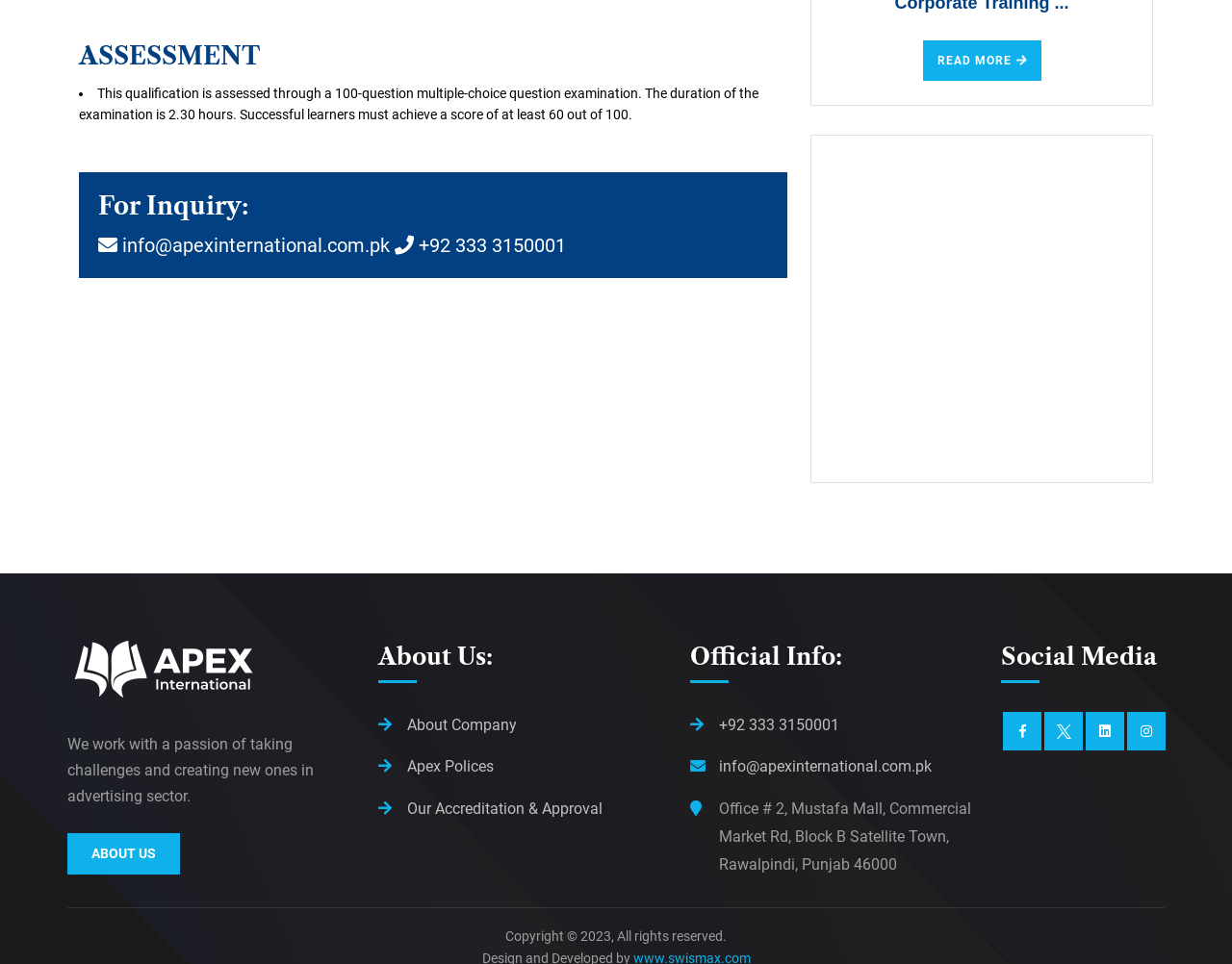Using the details in the image, give a detailed response to the question below:
What is the email address for inquiry?

The answer can be found in the StaticText element with the text 'info@apexinternational.com.pk' which is a child of the Root Element and is located under the heading 'For Inquiry:'.